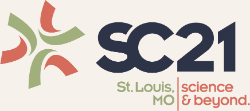Explain the image with as much detail as possible.

The image displays the logo for the SC21 conference, which is associated with the International Conference for High Performance Computing, Networking, Storage, and Analysis. The logo features a stylized design with interlocking shapes in green, red, and orange hues, symbolizing collaboration and innovation. Prominently featured is the text "SC21," indicating the year of the conference, alongside the phrase "St. Louis, MO" and the tag "science & beyond." This visual identity encapsulates the conference's focus on advancing scientific research and technological innovation in the field of high-performance computing.